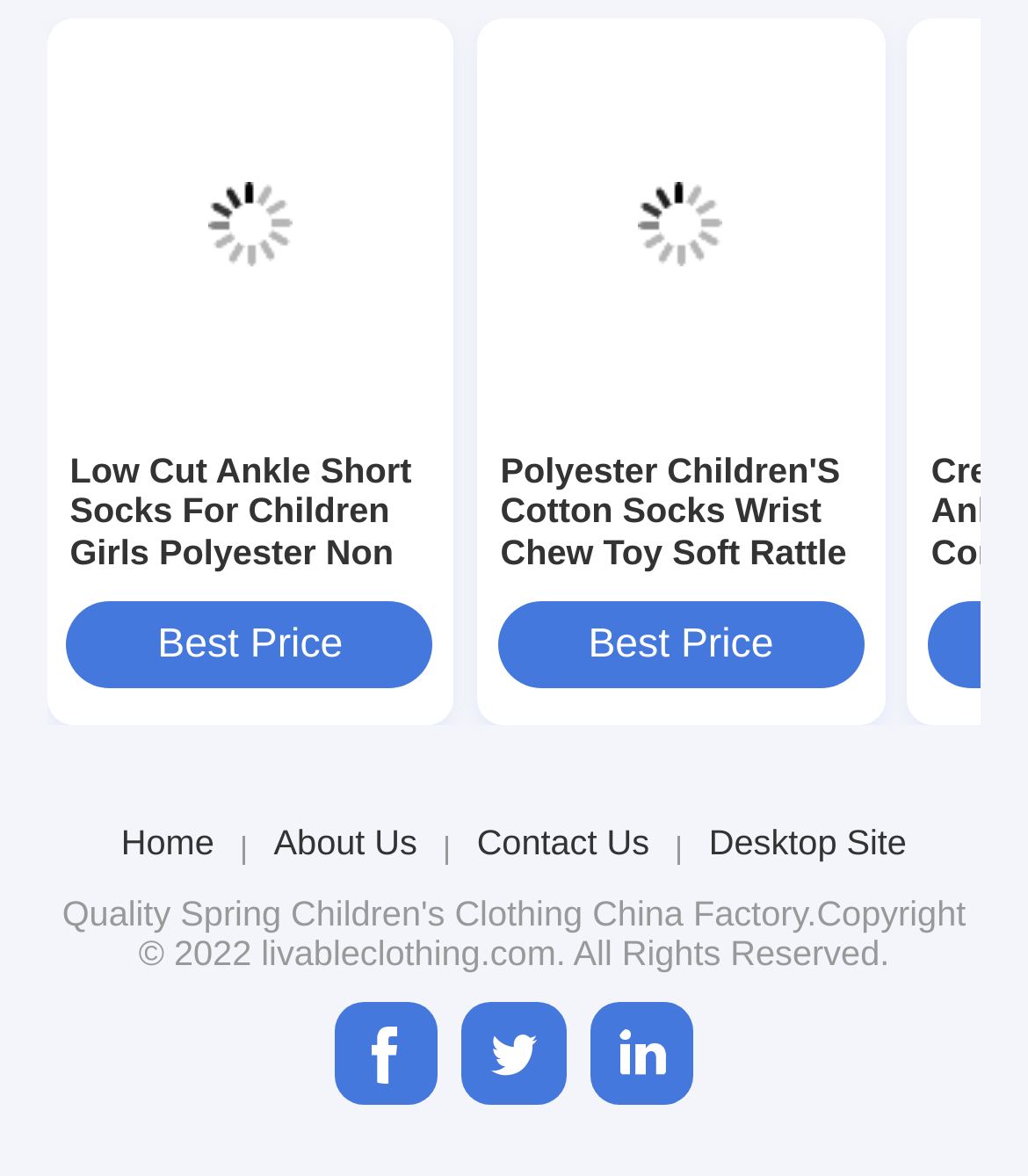Highlight the bounding box coordinates of the region I should click on to meet the following instruction: "Explore Polyester Children'S Cotton Socks Wrist Chew Toy Soft Rattle Childrens Fluffy Christmas Socks".

[0.487, 0.037, 0.838, 0.343]